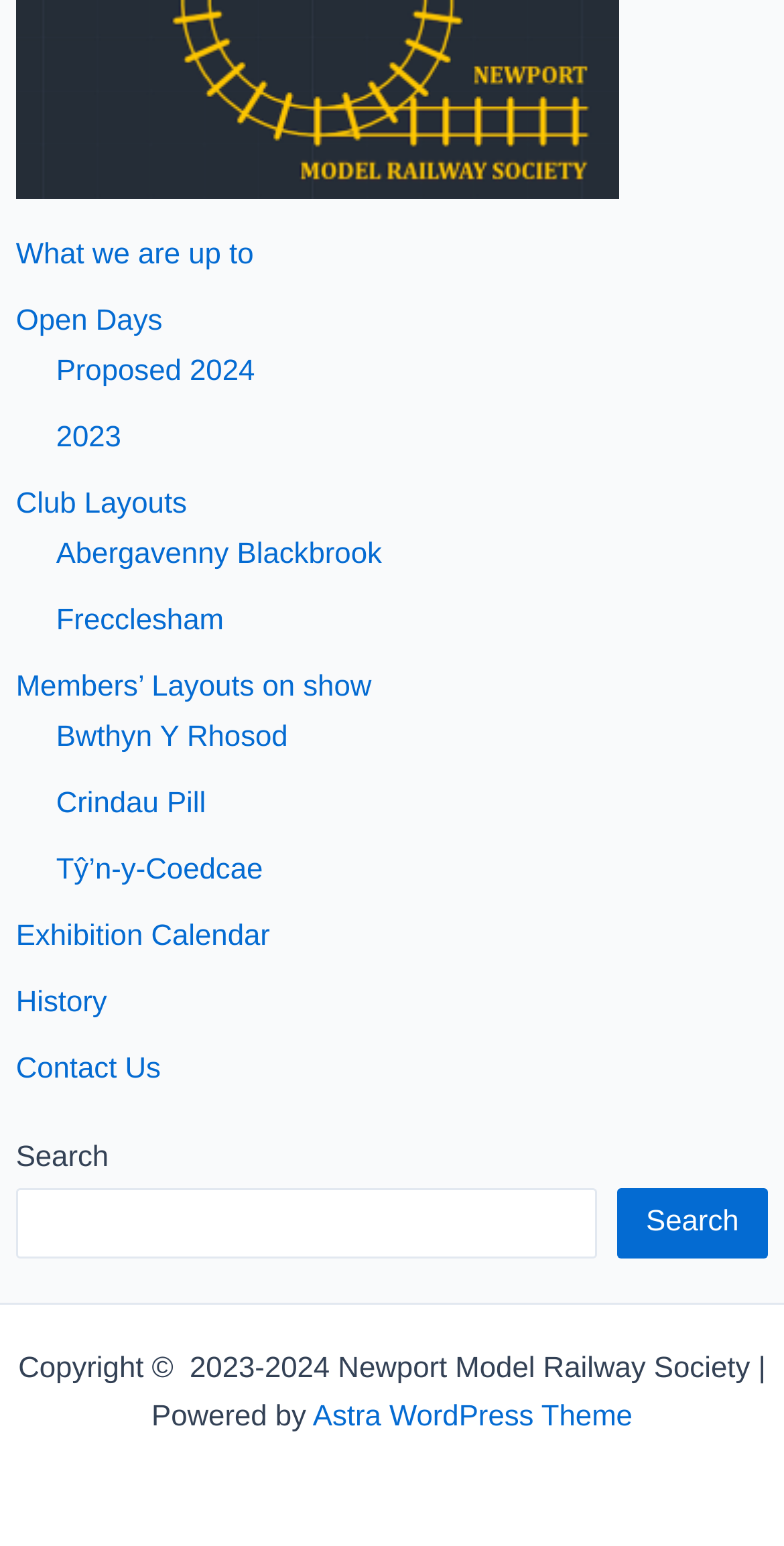Kindly determine the bounding box coordinates for the clickable area to achieve the given instruction: "Go to Exhibition Calendar".

[0.02, 0.595, 0.344, 0.616]